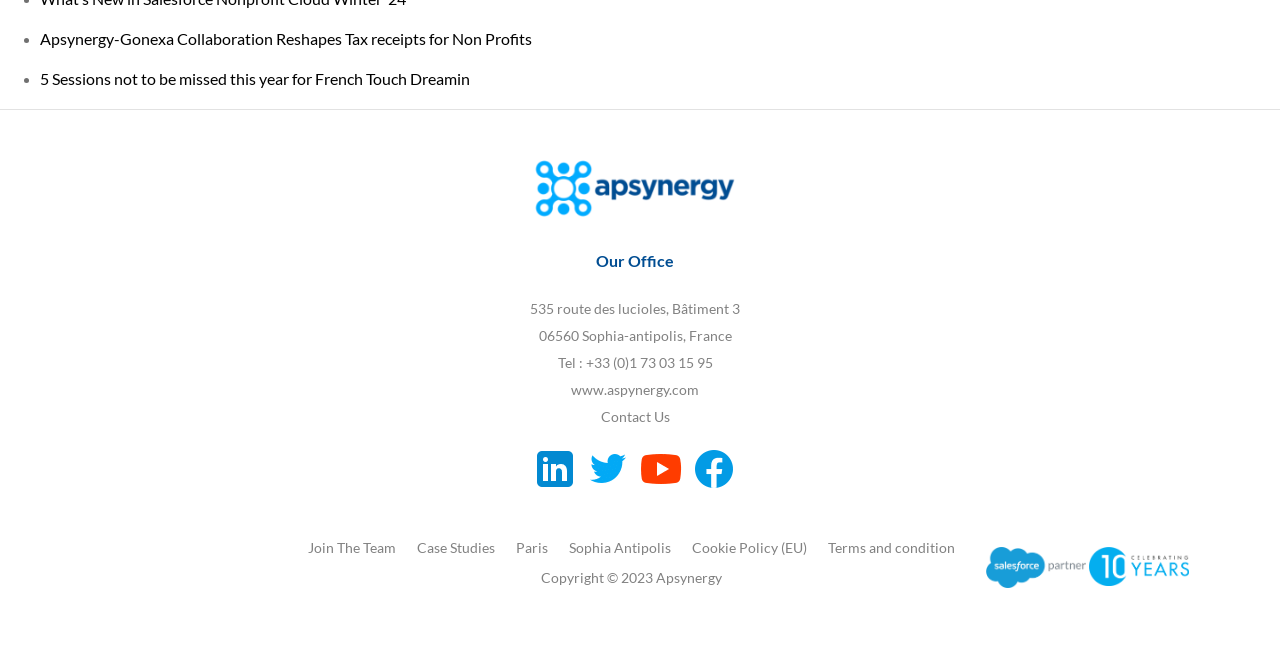What is the website of the company?
Based on the image, answer the question with as much detail as possible.

The website of the company can be found in the 'Our Office' section, which is a link with the text 'www.aspynergy.com'.